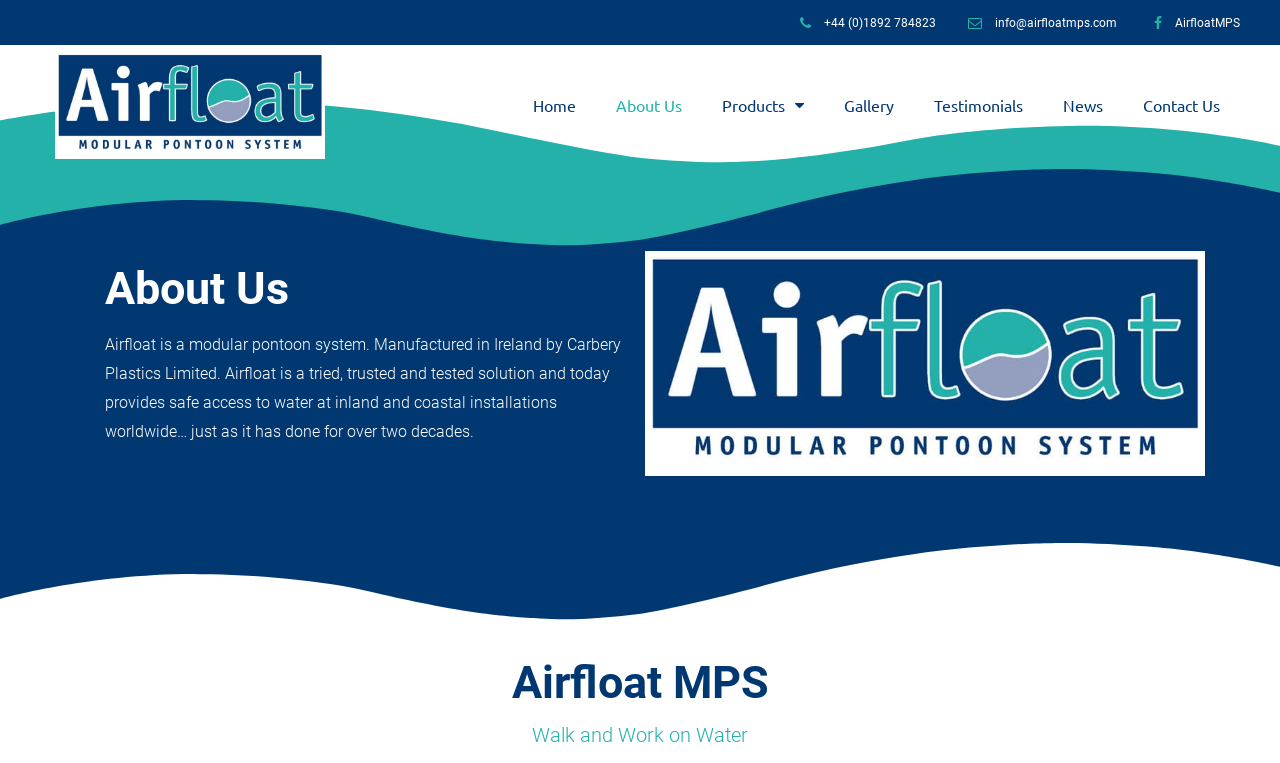Generate a thorough caption that explains the contents of the webpage.

The webpage is about Airfloat, a modular pontoon system. At the top right corner, there is a section with contact information, including a phone number and an email address. Next to it, there is a link to the company's website, AirfloatMPS. 

On the top left side, there is a navigation menu with links to different sections of the website, including Home, About Us, Products, Gallery, Testimonials, News, and Contact Us. The Products link has a dropdown menu.

Below the navigation menu, there is a heading that says "About Us" and a paragraph of text that describes Airfloat as a modular pontoon system manufactured in Ireland by Carbery Plastics Limited. The text also mentions that Airfloat is a tried, trusted, and tested solution that provides safe access to water at various installations worldwide.

To the right of the text, there is an image related to About Us. 

At the bottom of the page, there are two headings, "Airfloat MPS" and "Walk and Work on Water", which seem to be the title of the webpage.